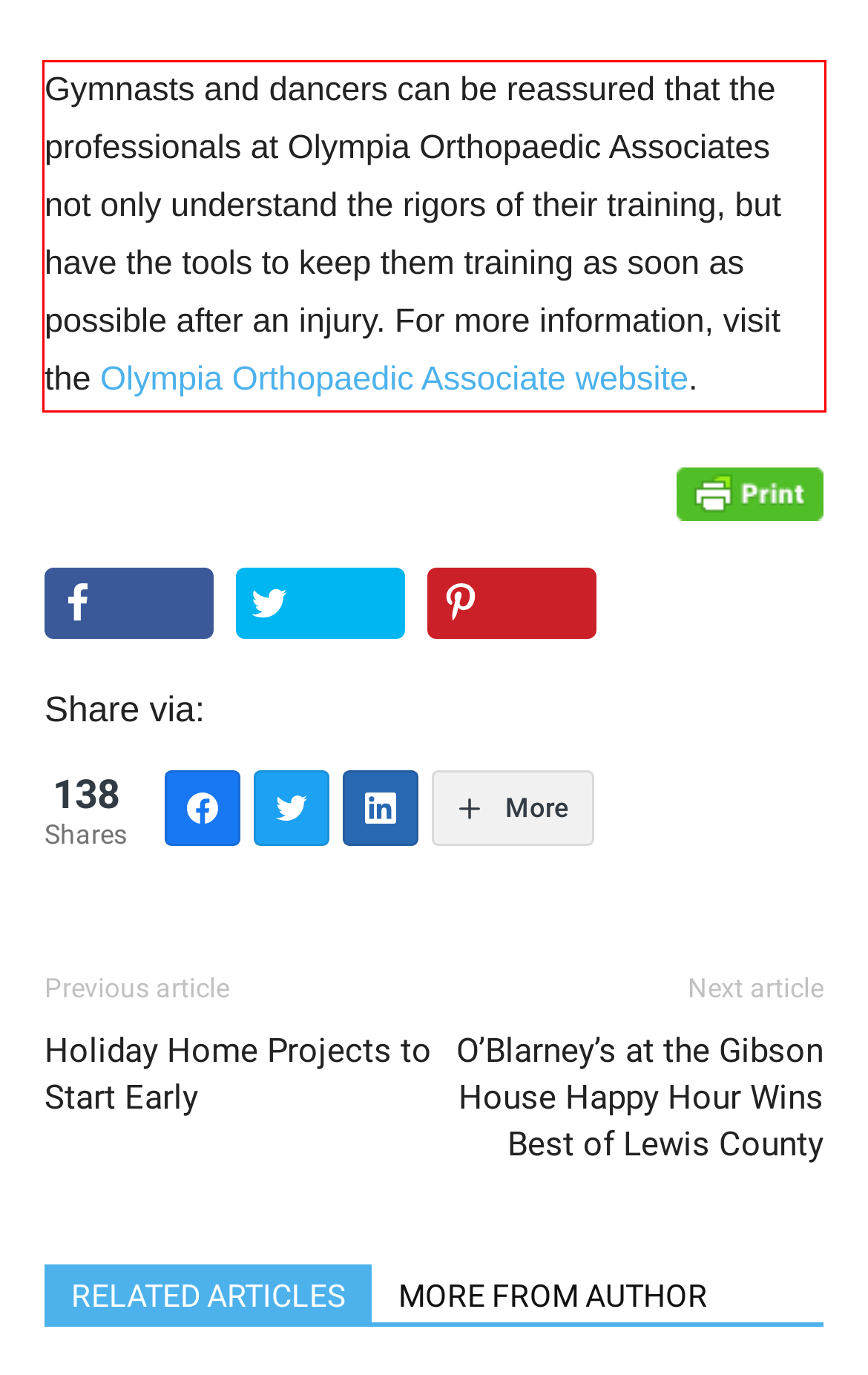Within the screenshot of the webpage, there is a red rectangle. Please recognize and generate the text content inside this red bounding box.

Gymnasts and dancers can be reassured that the professionals at Olympia Orthopaedic Associates not only understand the rigors of their training, but have the tools to keep them training as soon as possible after an injury. For more information, visit the Olympia Orthopaedic Associate website.